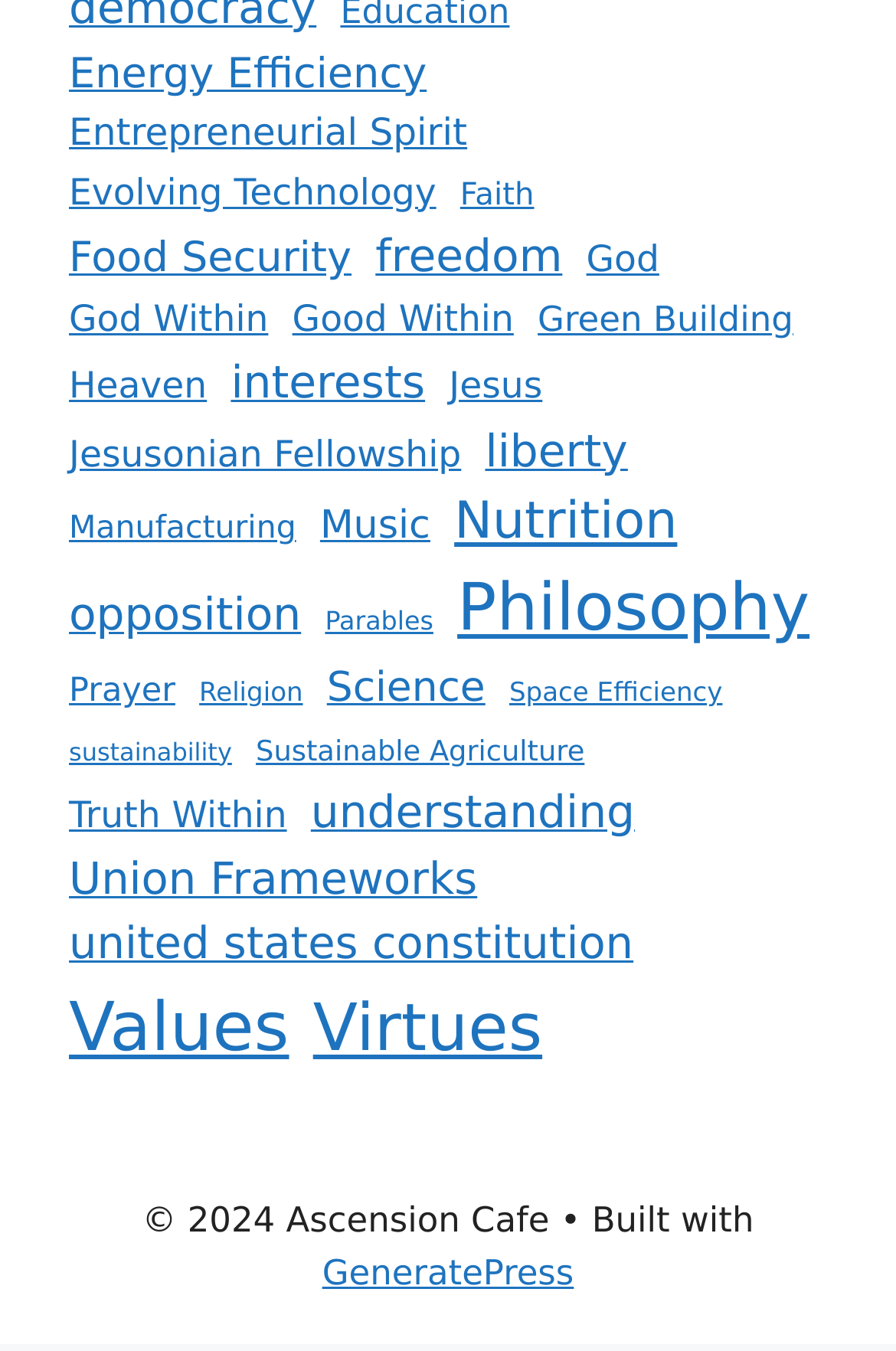Please reply with a single word or brief phrase to the question: 
What is the theme of the links on this webpage?

Various topics